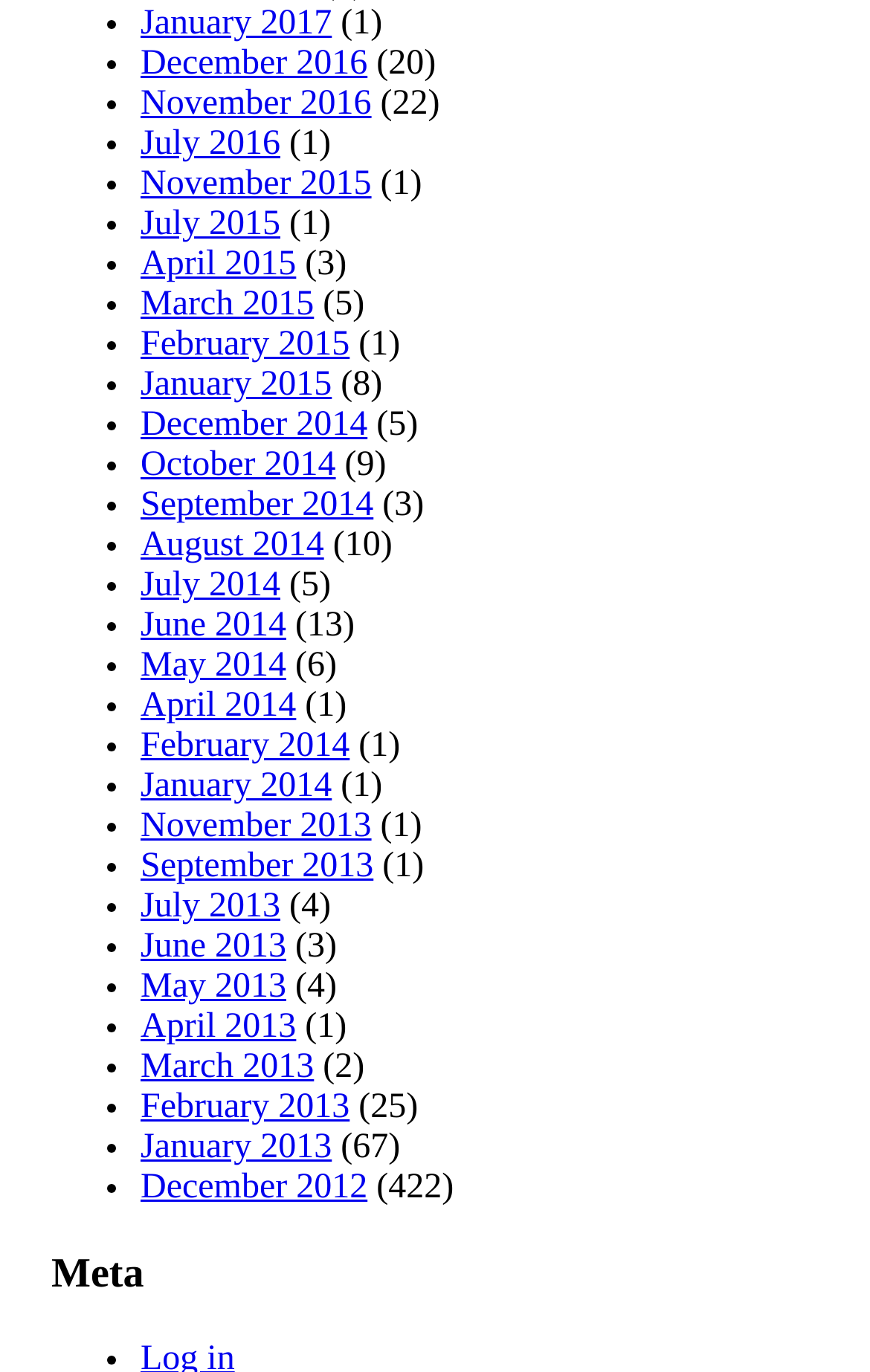Please identify the bounding box coordinates of the clickable area that will allow you to execute the instruction: "View July 2016".

[0.162, 0.091, 0.322, 0.119]